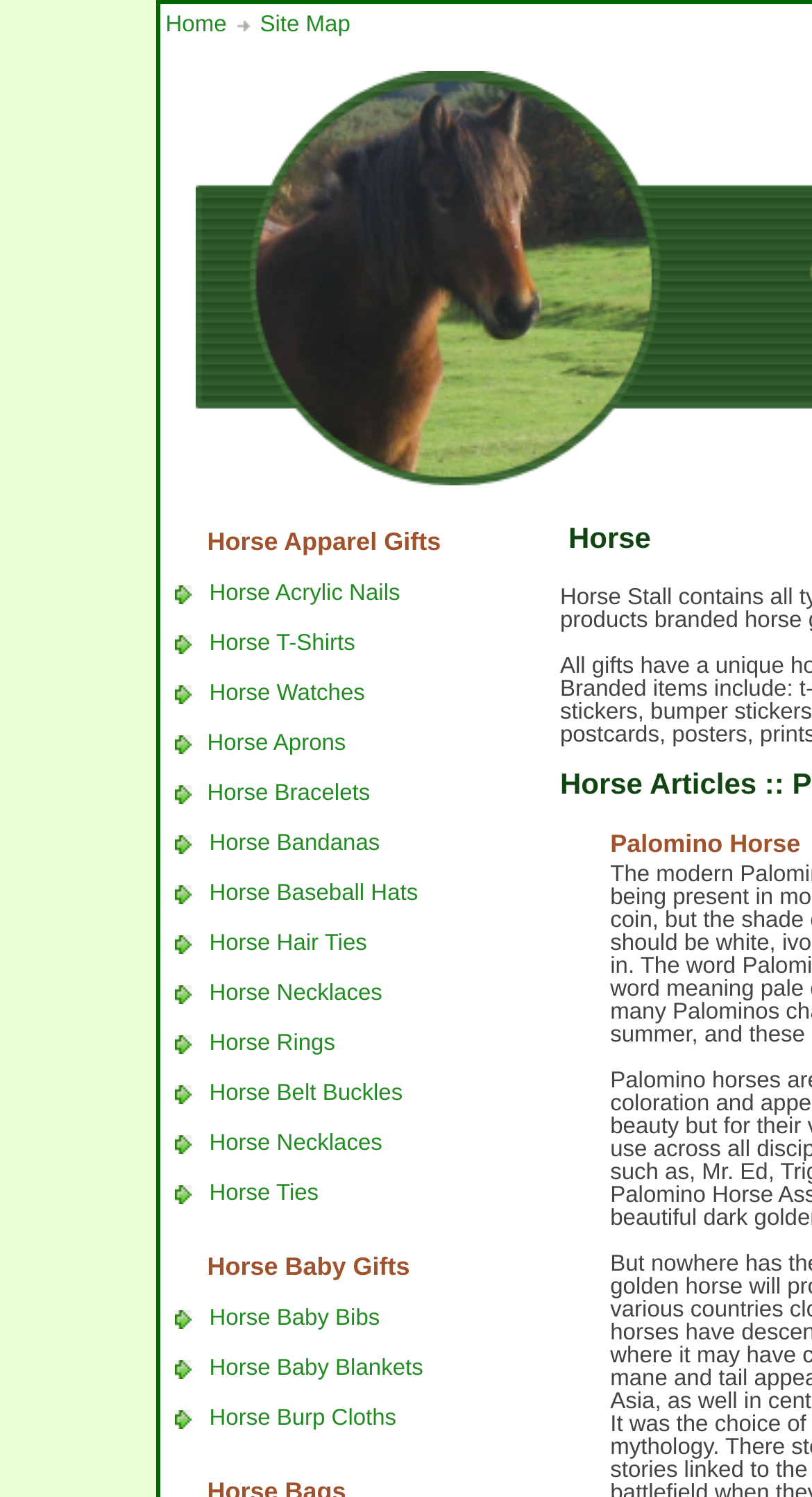How many rows are in the table?
From the screenshot, supply a one-word or short-phrase answer.

14